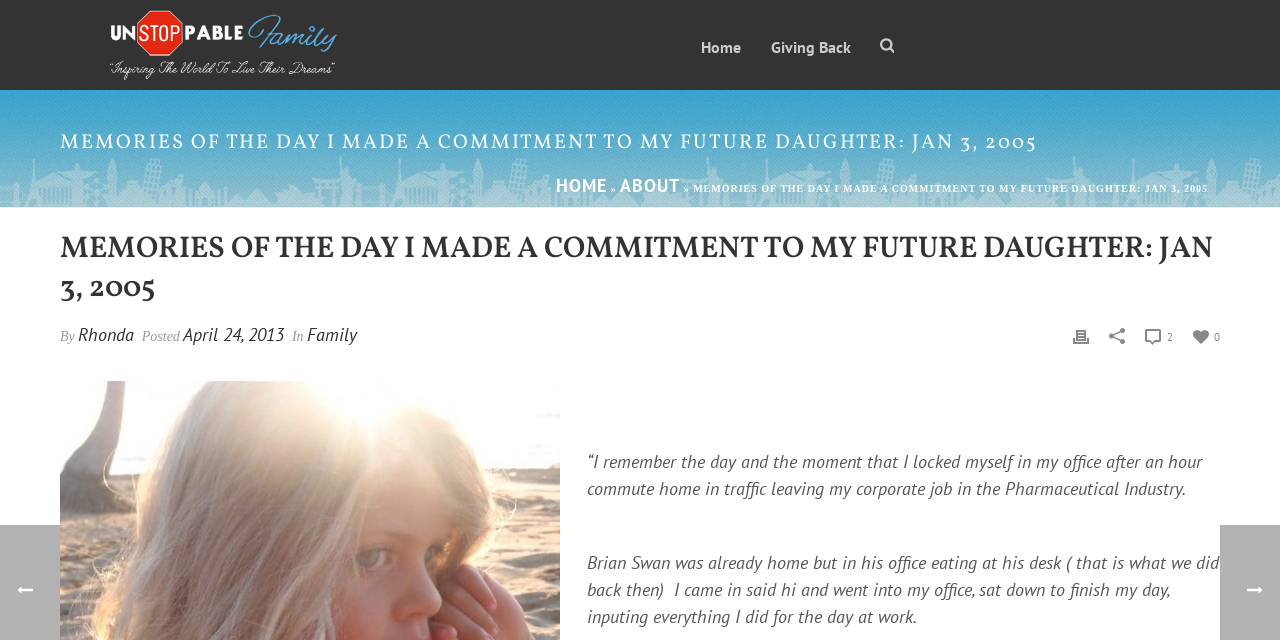Can you specify the bounding box coordinates for the region that should be clicked to fulfill this instruction: "Click on the 'Print' link".

[0.838, 0.503, 0.851, 0.545]